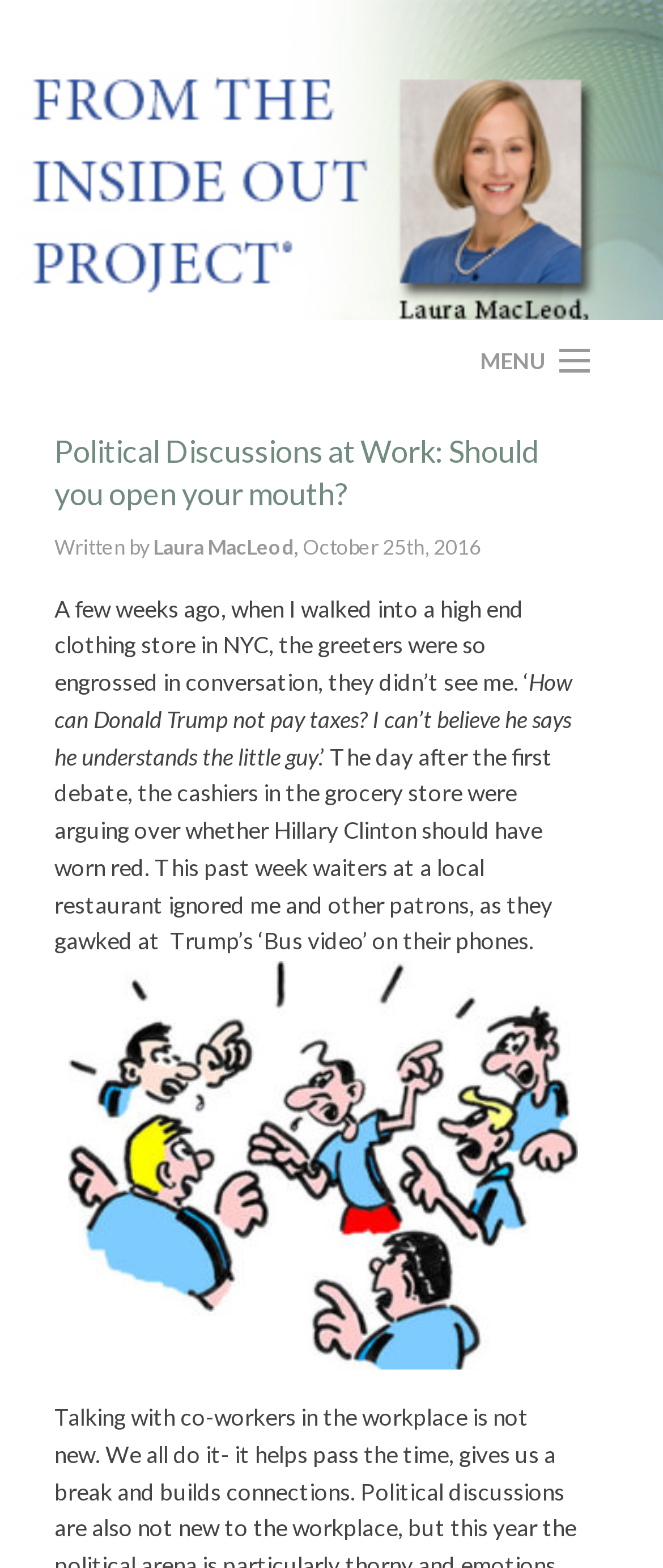Kindly provide the bounding box coordinates of the section you need to click on to fulfill the given instruction: "check the CASE STUDY page".

[0.038, 0.401, 0.927, 0.45]